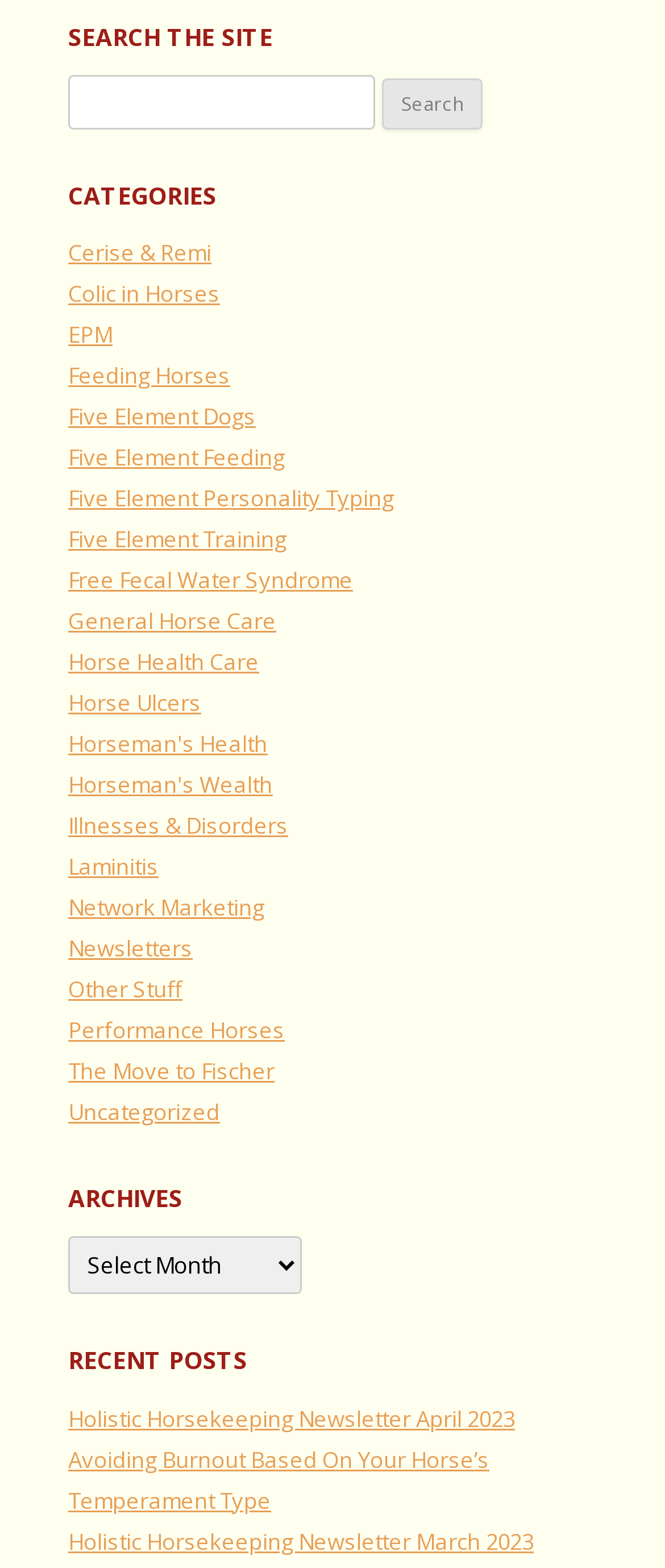Please specify the bounding box coordinates of the element that should be clicked to execute the given instruction: 'Read the recent post 'Holistic Horsekeeping Newsletter April 2023''. Ensure the coordinates are four float numbers between 0 and 1, expressed as [left, top, right, bottom].

[0.103, 0.894, 0.774, 0.914]